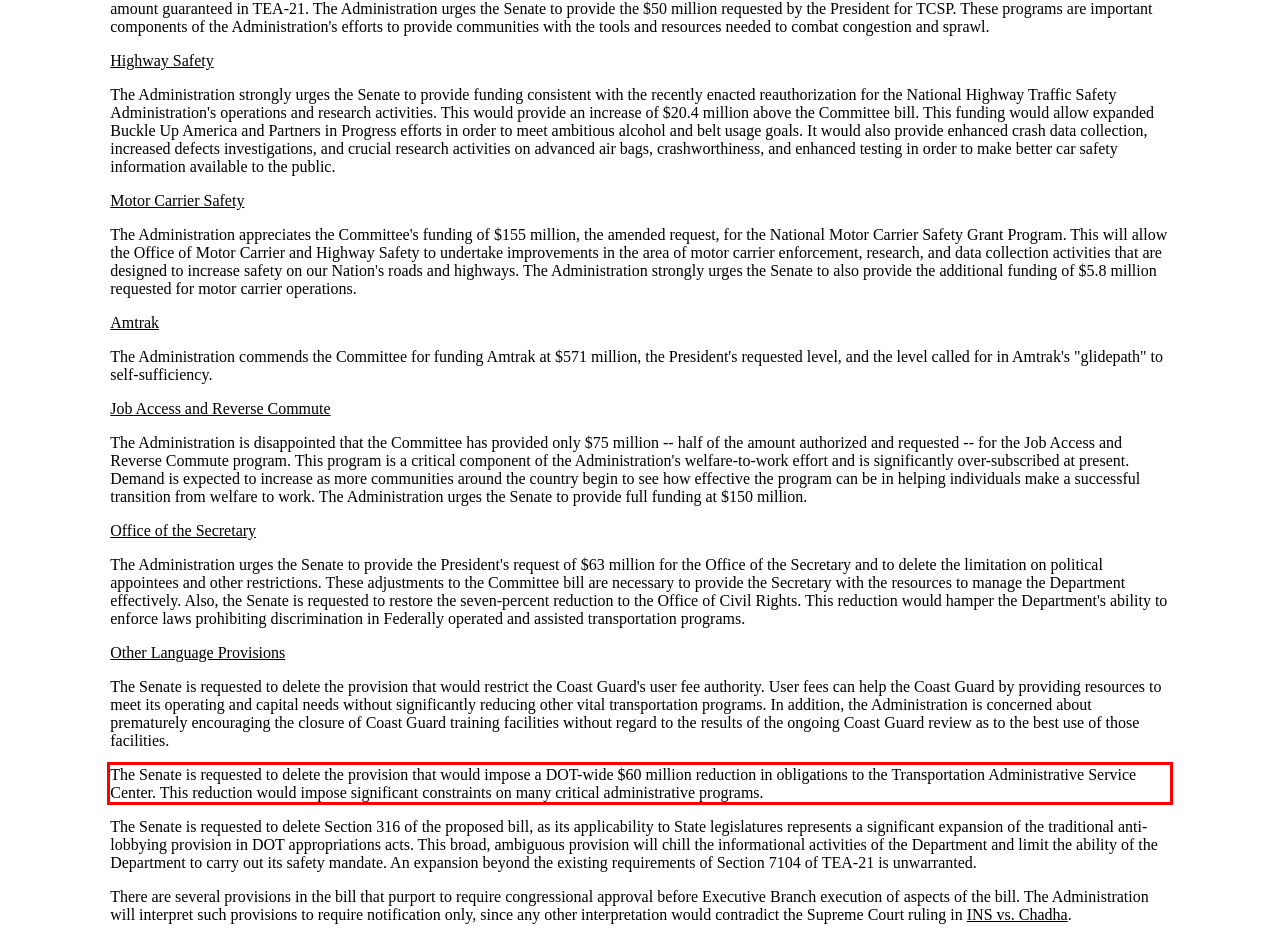Please extract the text content from the UI element enclosed by the red rectangle in the screenshot.

The Senate is requested to delete the provision that would impose a DOT-wide $60 million reduction in obligations to the Transportation Administrative Service Center. This reduction would impose significant constraints on many critical administrative programs.